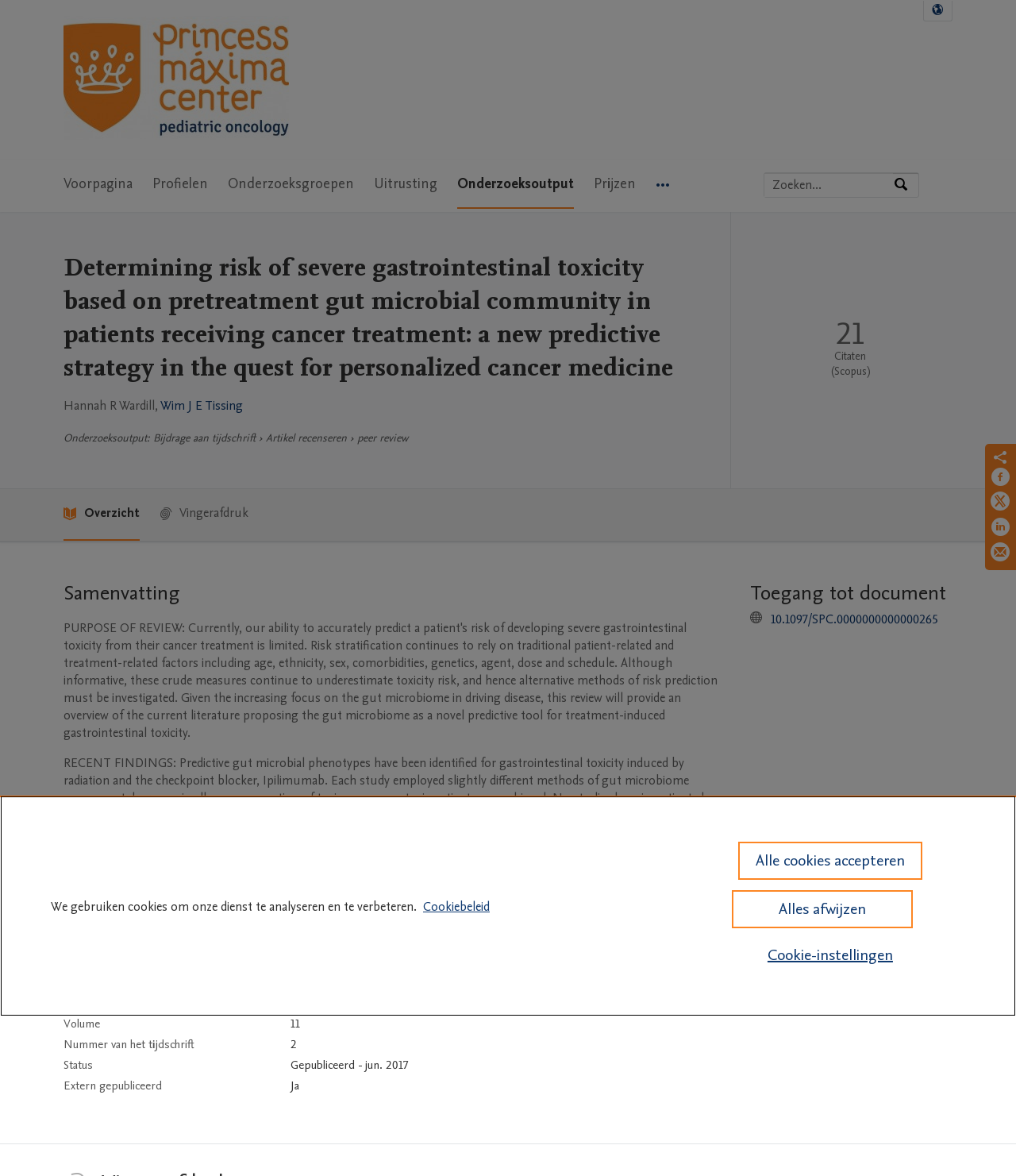Please identify the bounding box coordinates of the element I should click to complete this instruction: 'Select language'. The coordinates should be given as four float numbers between 0 and 1, like this: [left, top, right, bottom].

[0.909, 0.001, 0.937, 0.018]